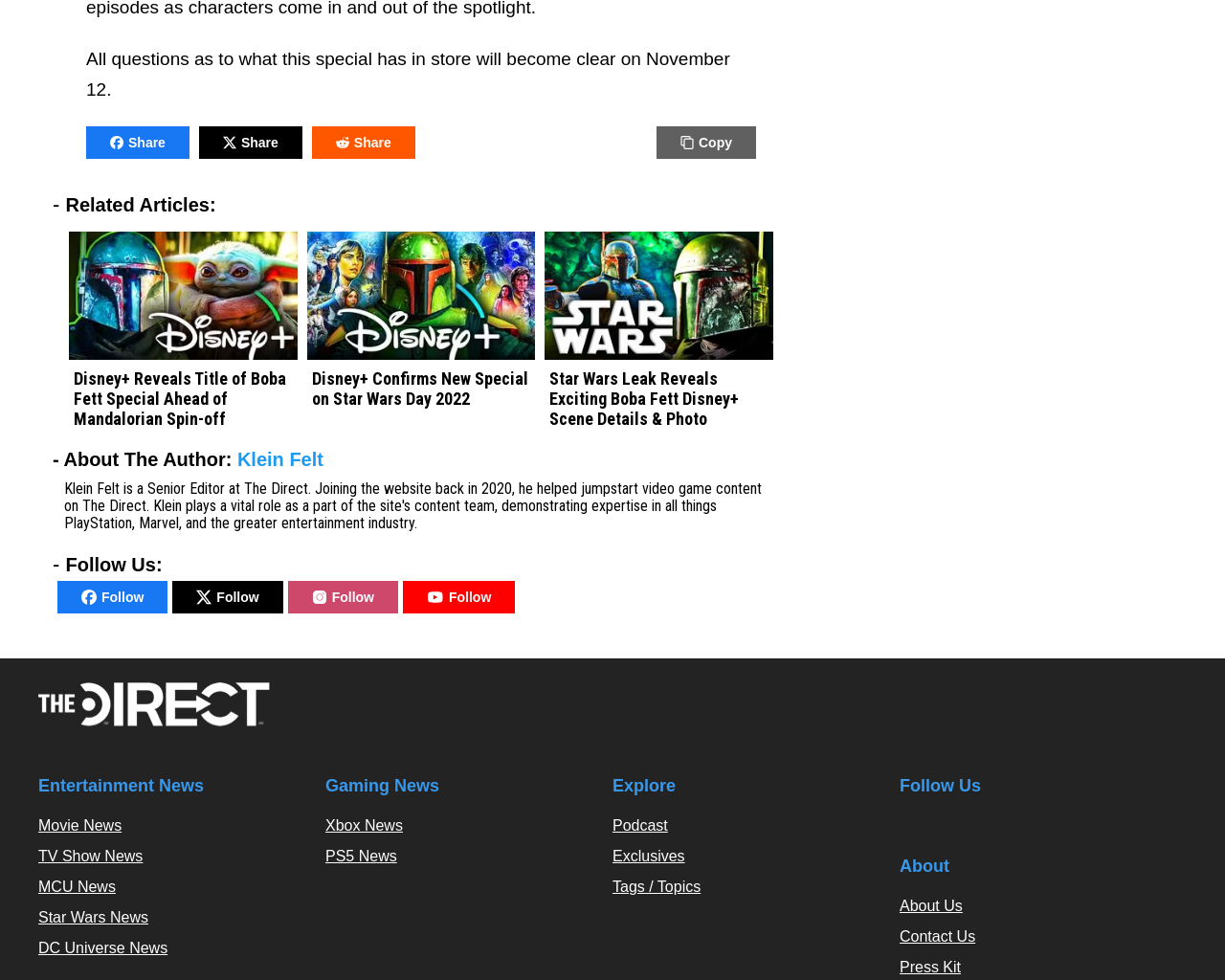Provide a short, one-word or phrase answer to the question below:
How many related articles are listed?

3